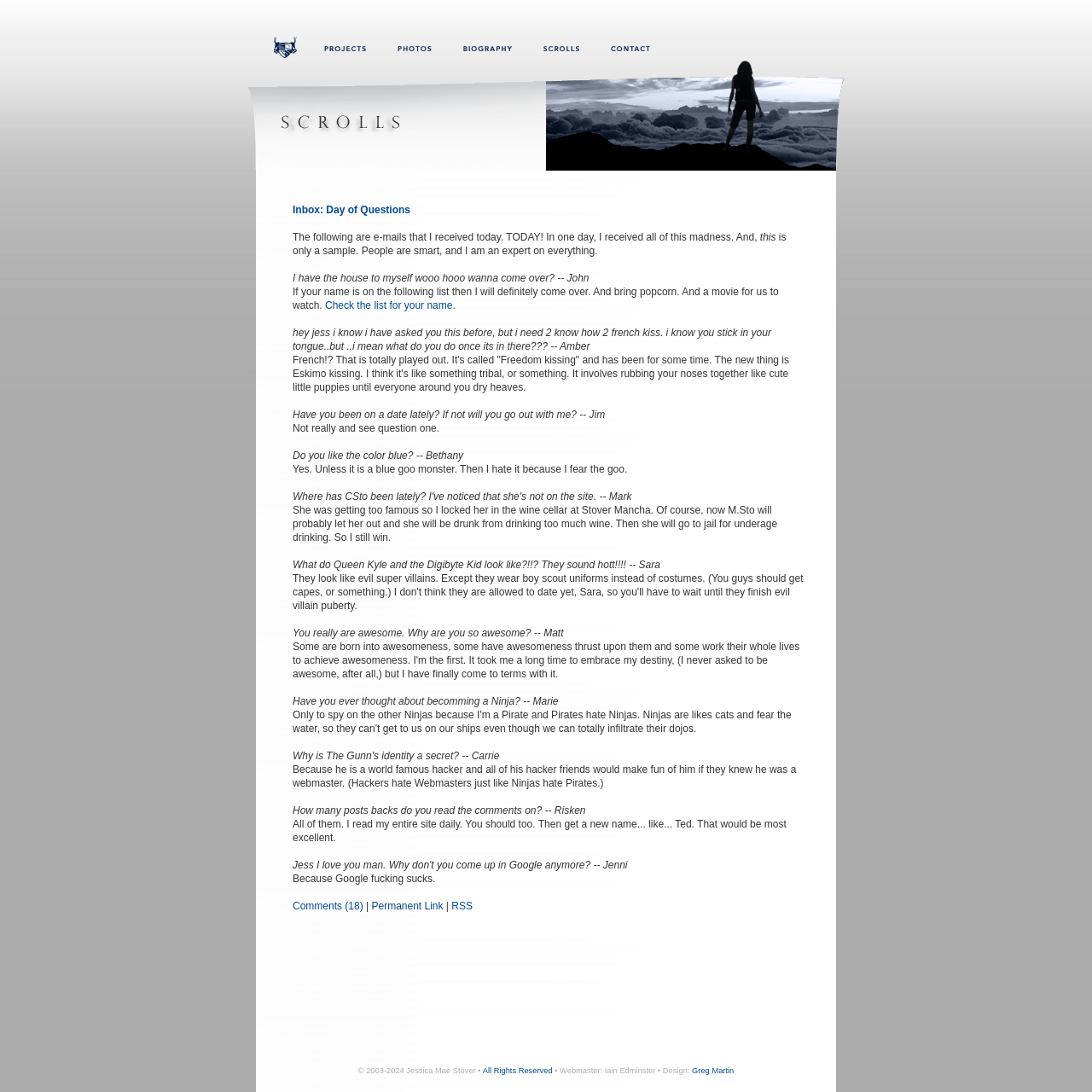Using the provided element description: "name="projects1"", identify the bounding box coordinates. The coordinates should be four floats between 0 and 1 in the order [left, top, right, bottom].

[0.281, 0.062, 0.352, 0.073]